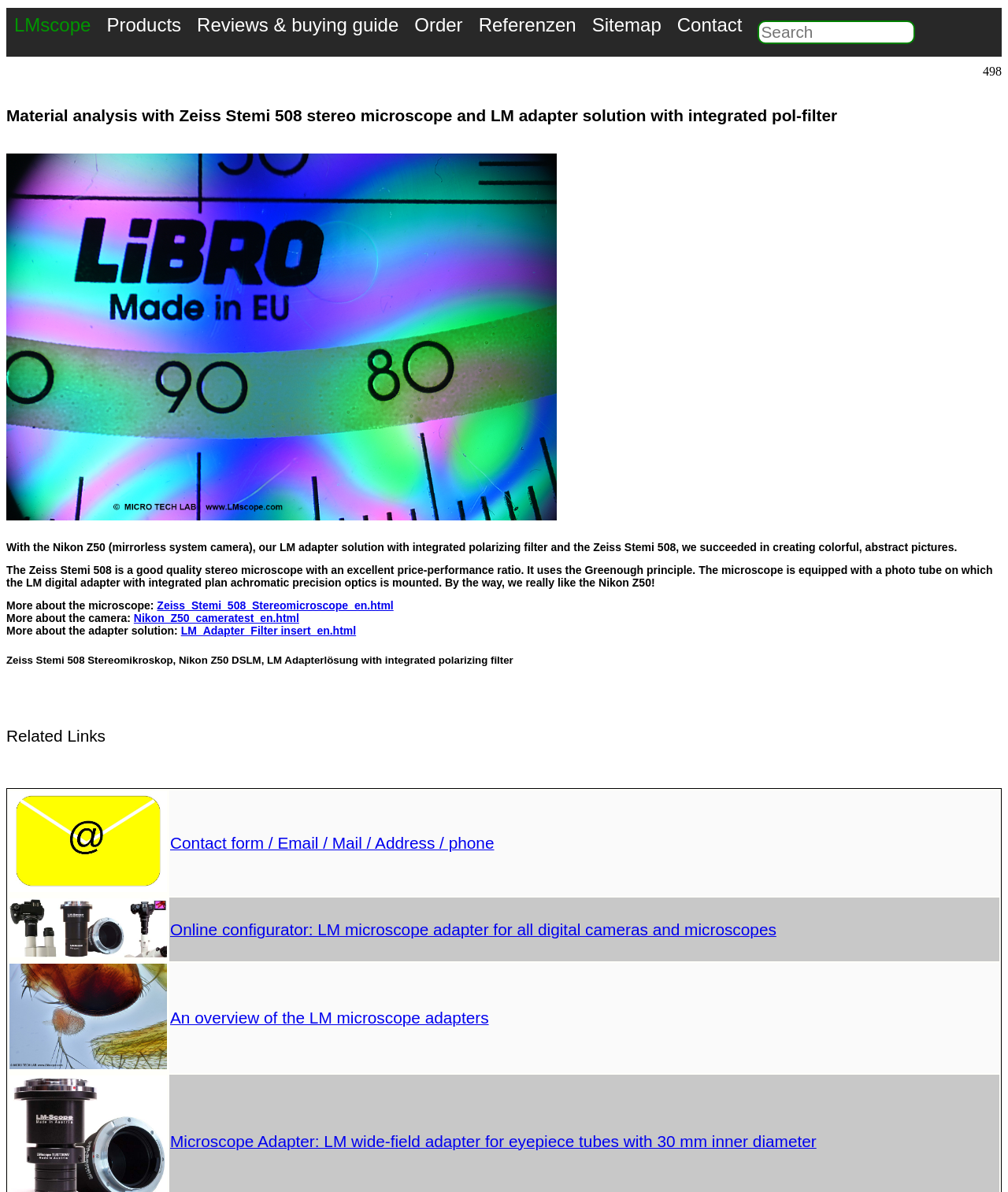What is the name of the microscope mentioned?
Based on the image, please offer an in-depth response to the question.

The name of the microscope mentioned is Zeiss Stemi 508, which is a stereo microscope with an excellent price-performance ratio. It uses the Greenough principle and is equipped with a photo tube on which the LM digital adapter with integrated plan achromatic precision optics is mounted.